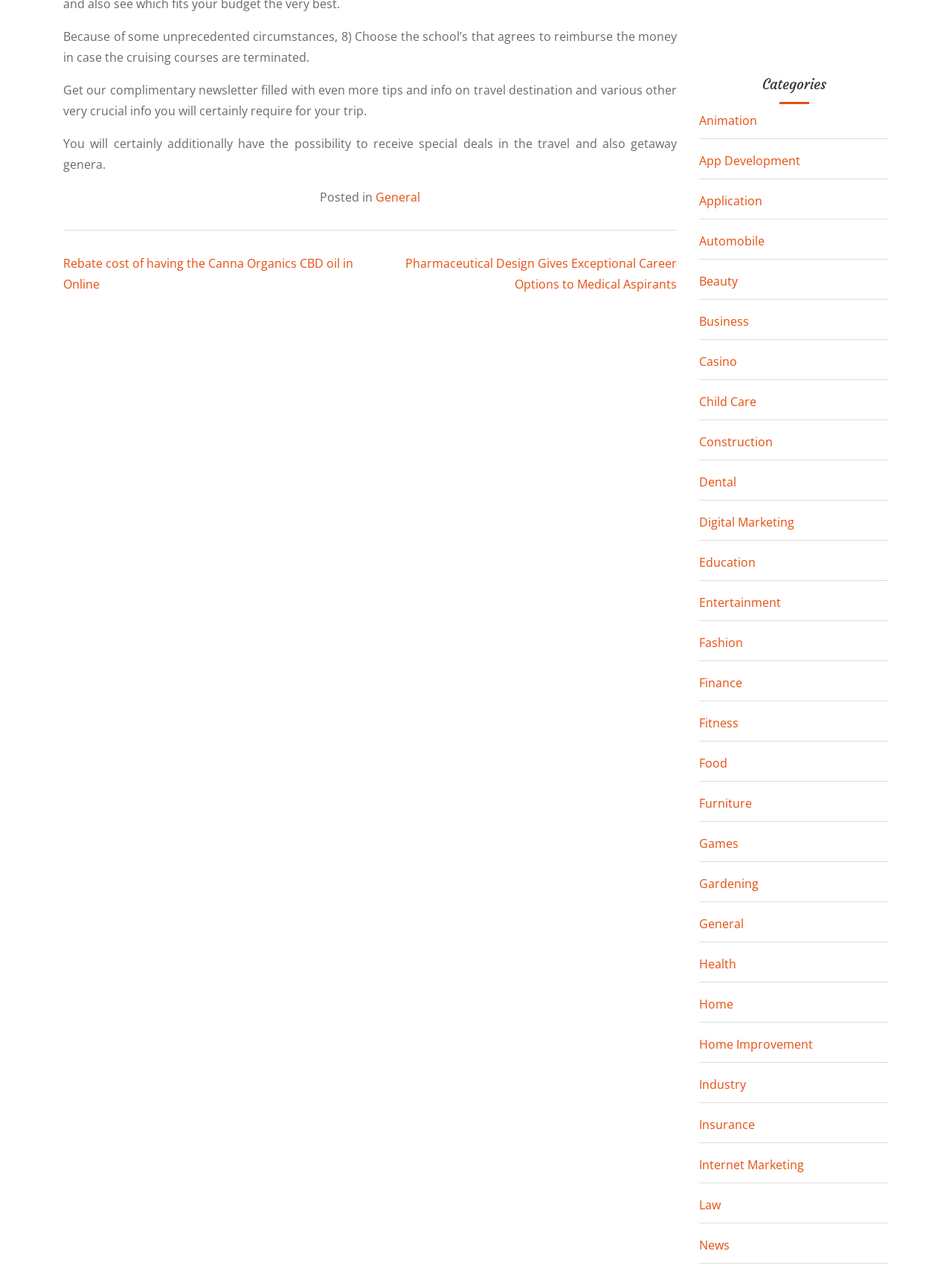Please determine the bounding box coordinates of the section I need to click to accomplish this instruction: "Read the post about 'Rebate cost of having the Canna Organics CBD oil in Online'".

[0.066, 0.199, 0.371, 0.228]